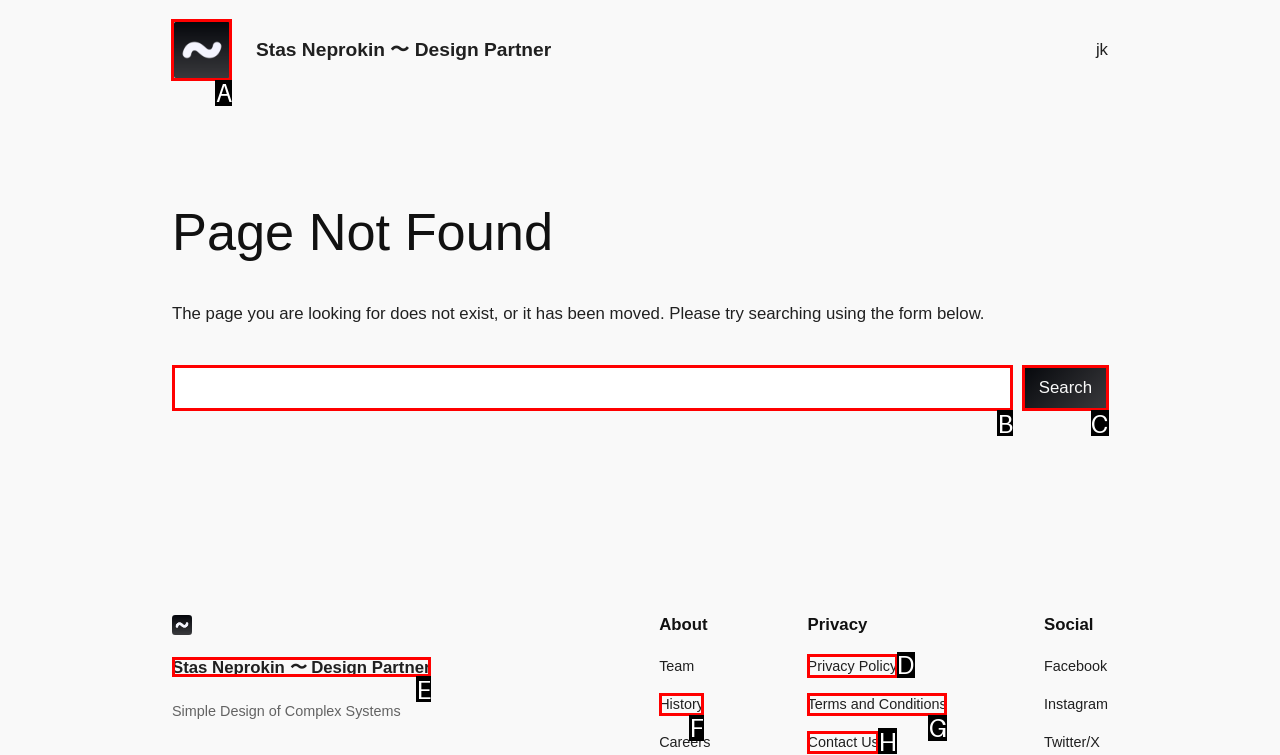Which option should you click on to fulfill this task: Go to homepage? Answer with the letter of the correct choice.

A